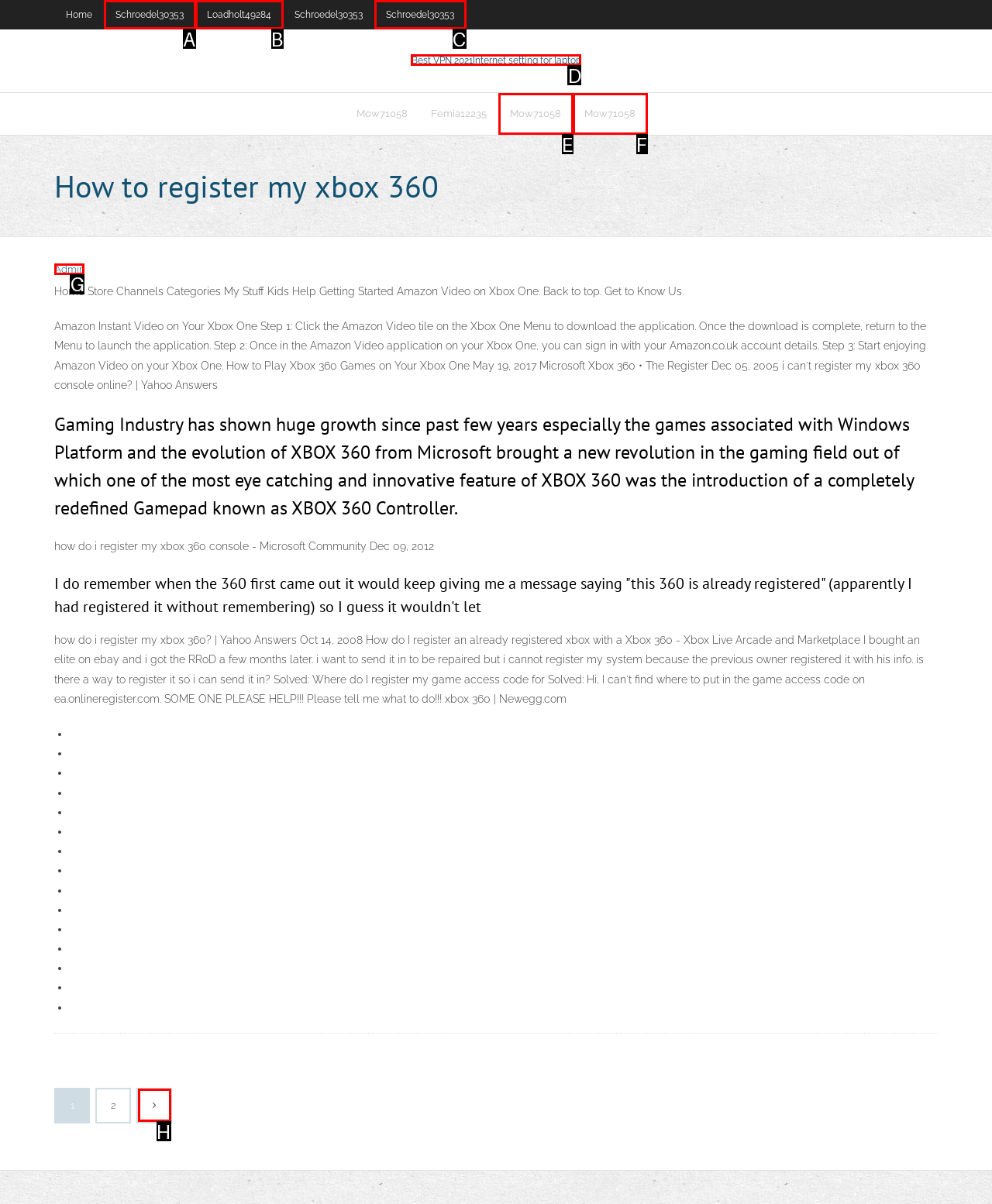Pick the option that should be clicked to perform the following task: Click on the 'Admin' link
Answer with the letter of the selected option from the available choices.

G